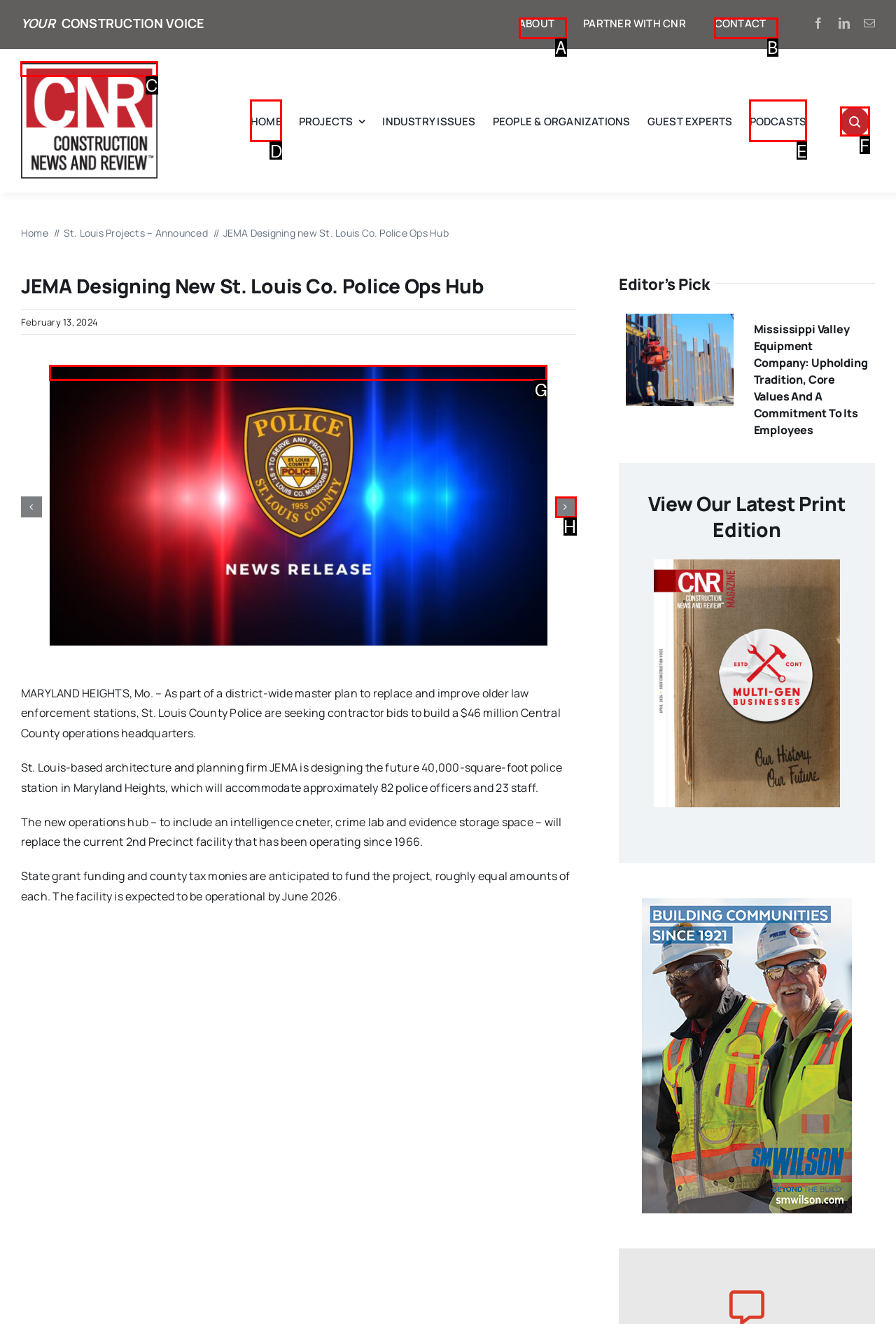Given the element description: Home, choose the HTML element that aligns with it. Indicate your choice with the corresponding letter.

D